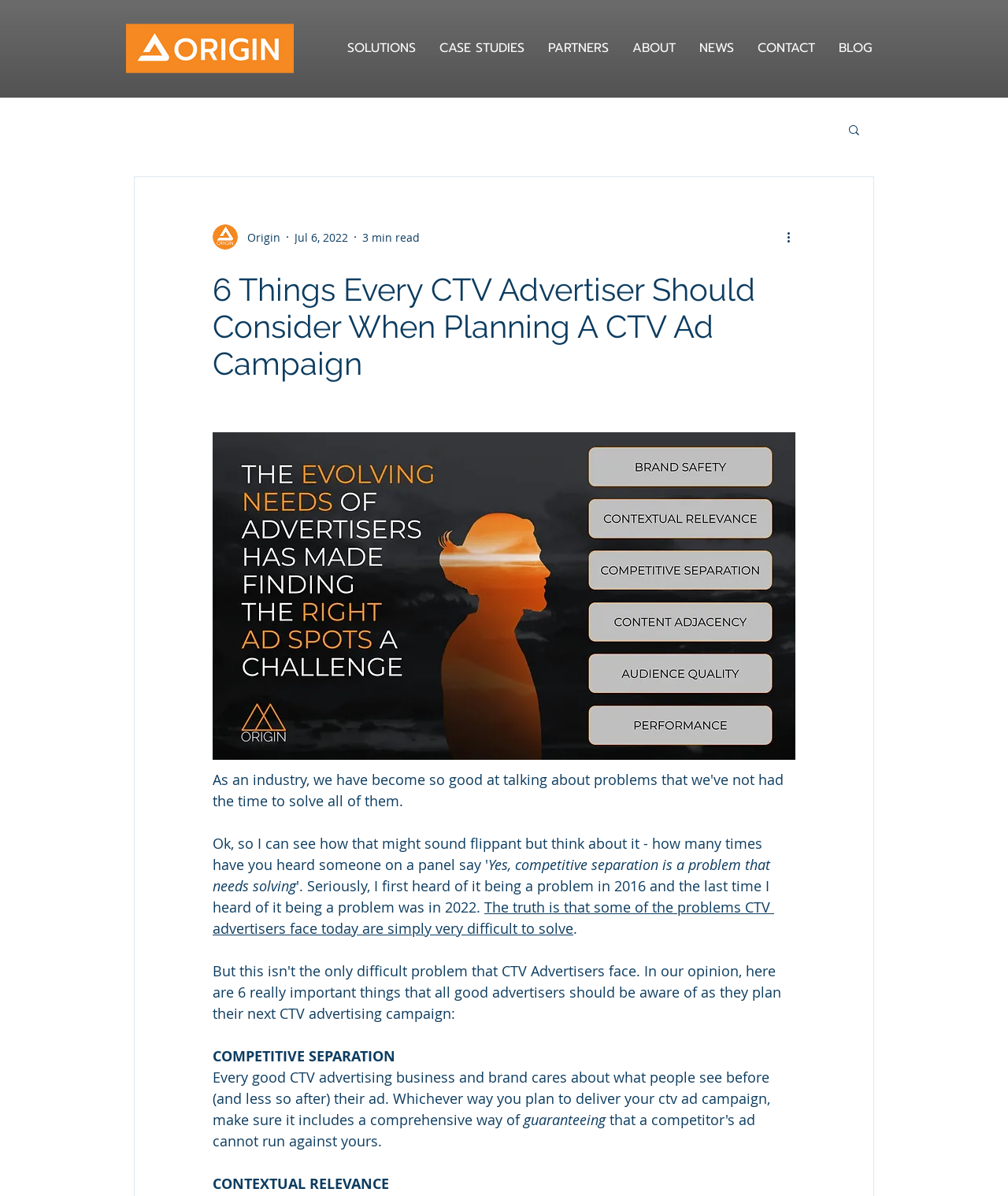Please respond to the question using a single word or phrase:
How long does it take to read the article?

3 min